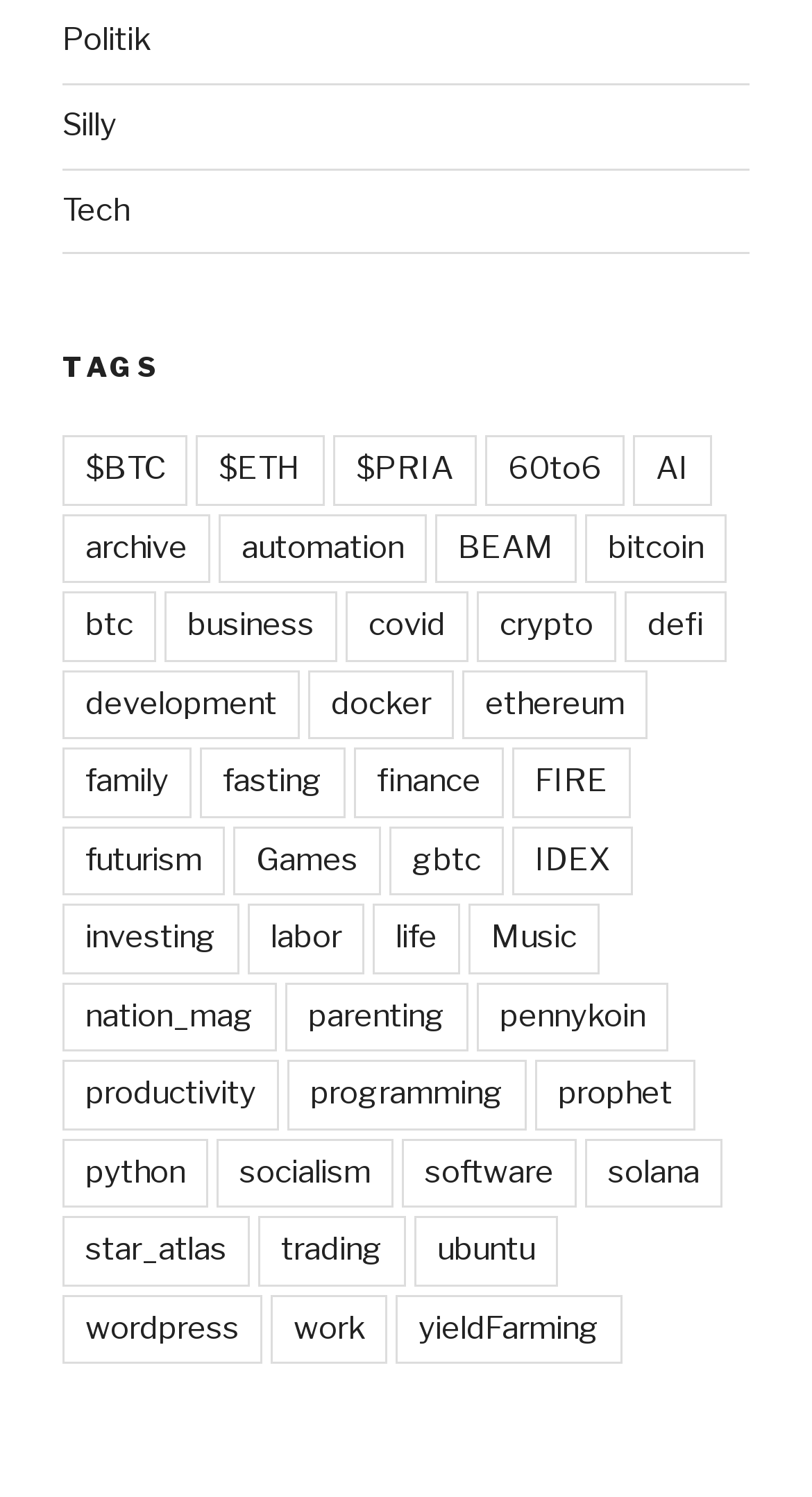Highlight the bounding box coordinates of the element that should be clicked to carry out the following instruction: "View Neueste Kommentare". The coordinates must be given as four float numbers ranging from 0 to 1, i.e., [left, top, right, bottom].

None